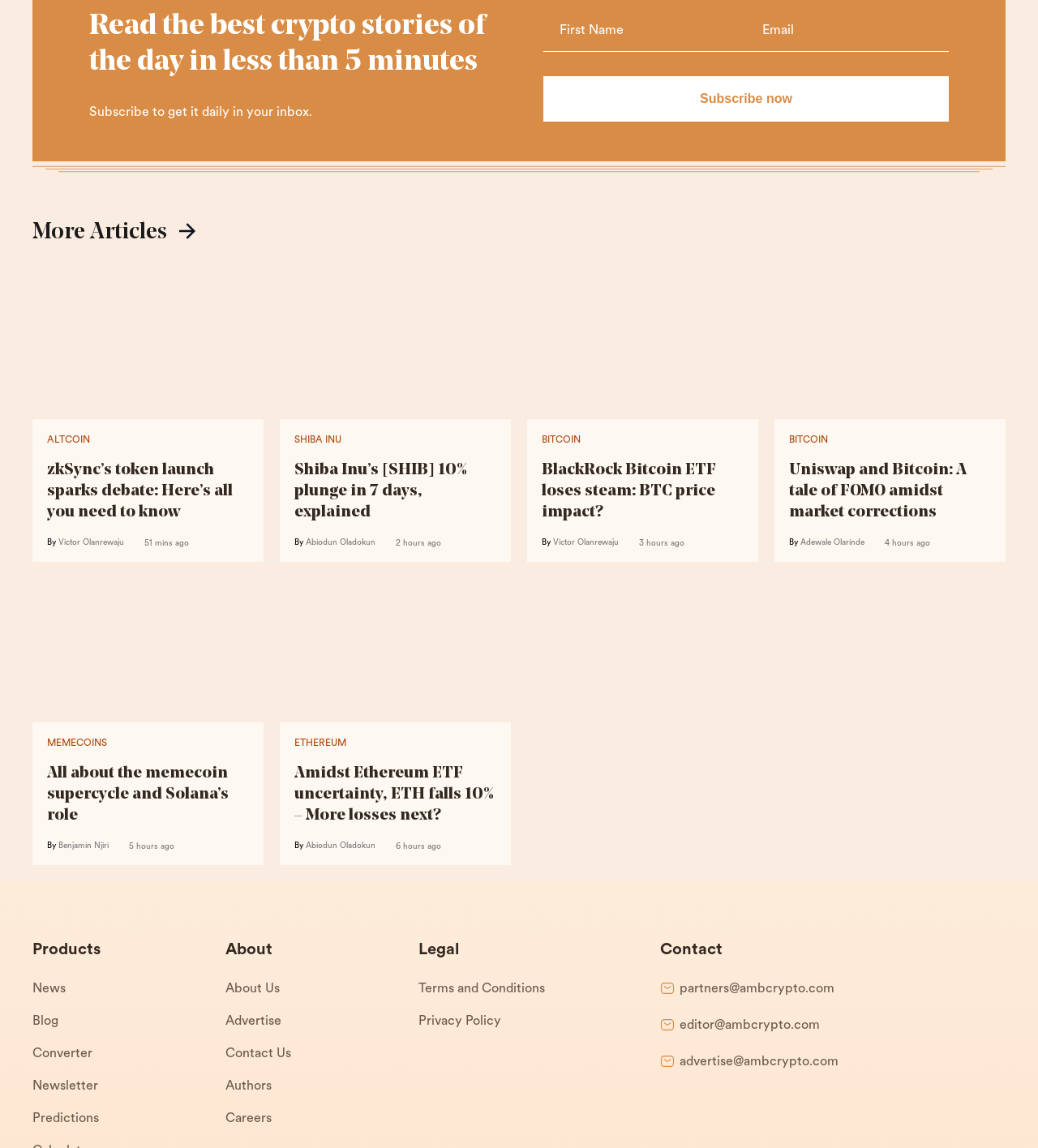Please determine the bounding box coordinates for the UI element described as: "Victor Olanrewaju".

[0.056, 0.469, 0.12, 0.477]